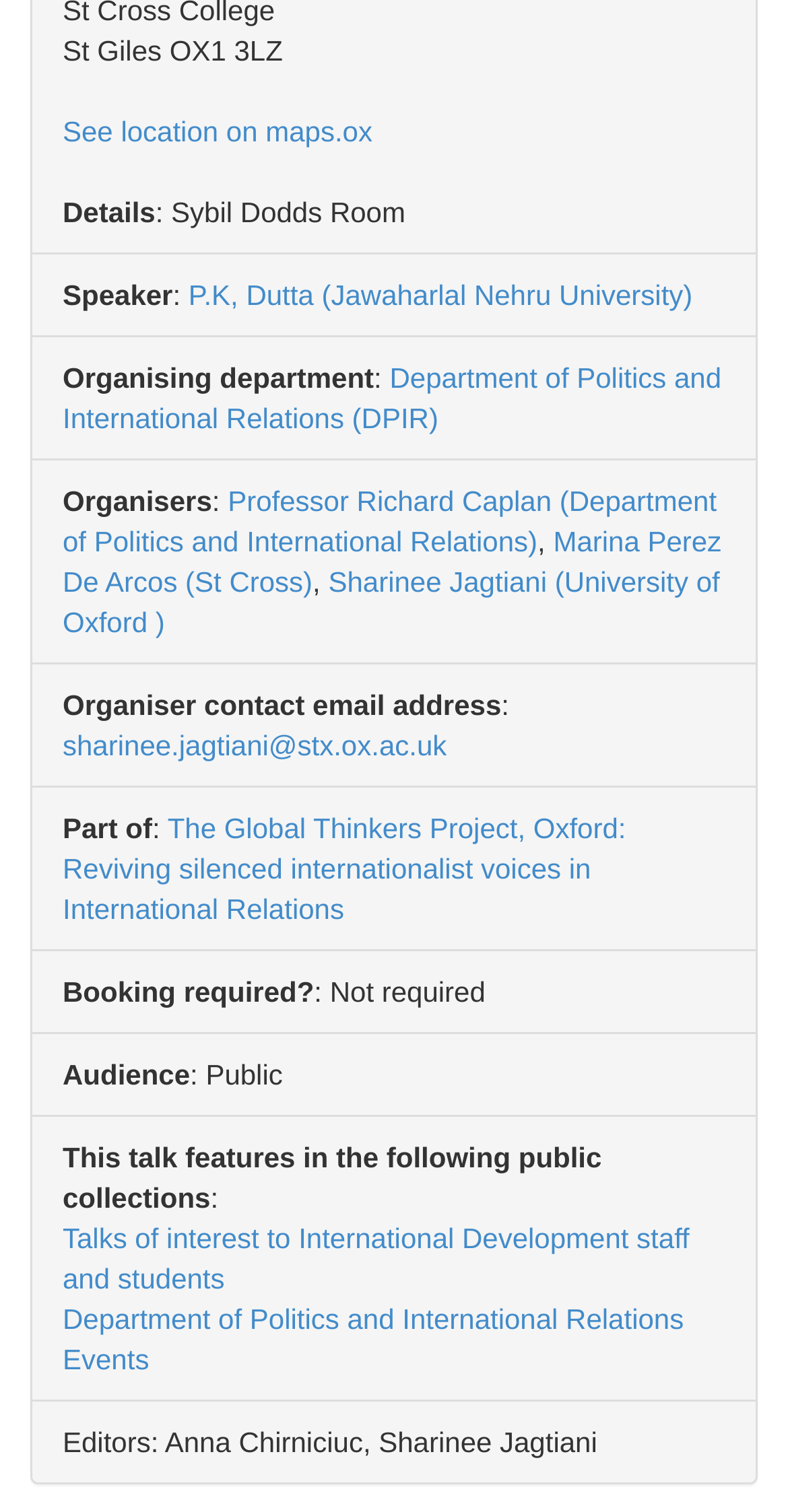Please indicate the bounding box coordinates of the element's region to be clicked to achieve the instruction: "Visit speaker's homepage". Provide the coordinates as four float numbers between 0 and 1, i.e., [left, top, right, bottom].

[0.239, 0.184, 0.879, 0.206]